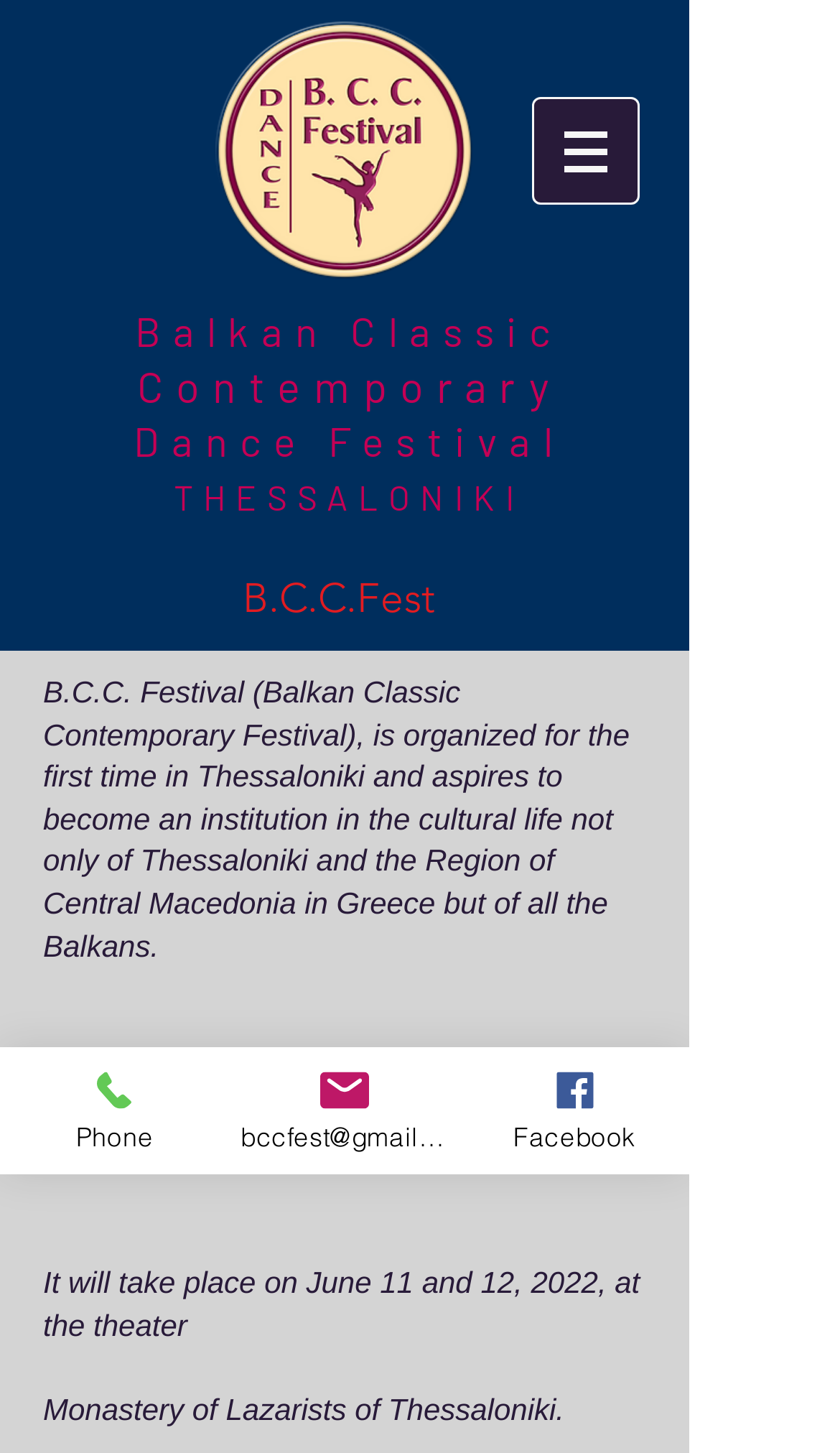Highlight the bounding box coordinates of the region I should click on to meet the following instruction: "Click the site navigation button".

[0.633, 0.067, 0.762, 0.141]